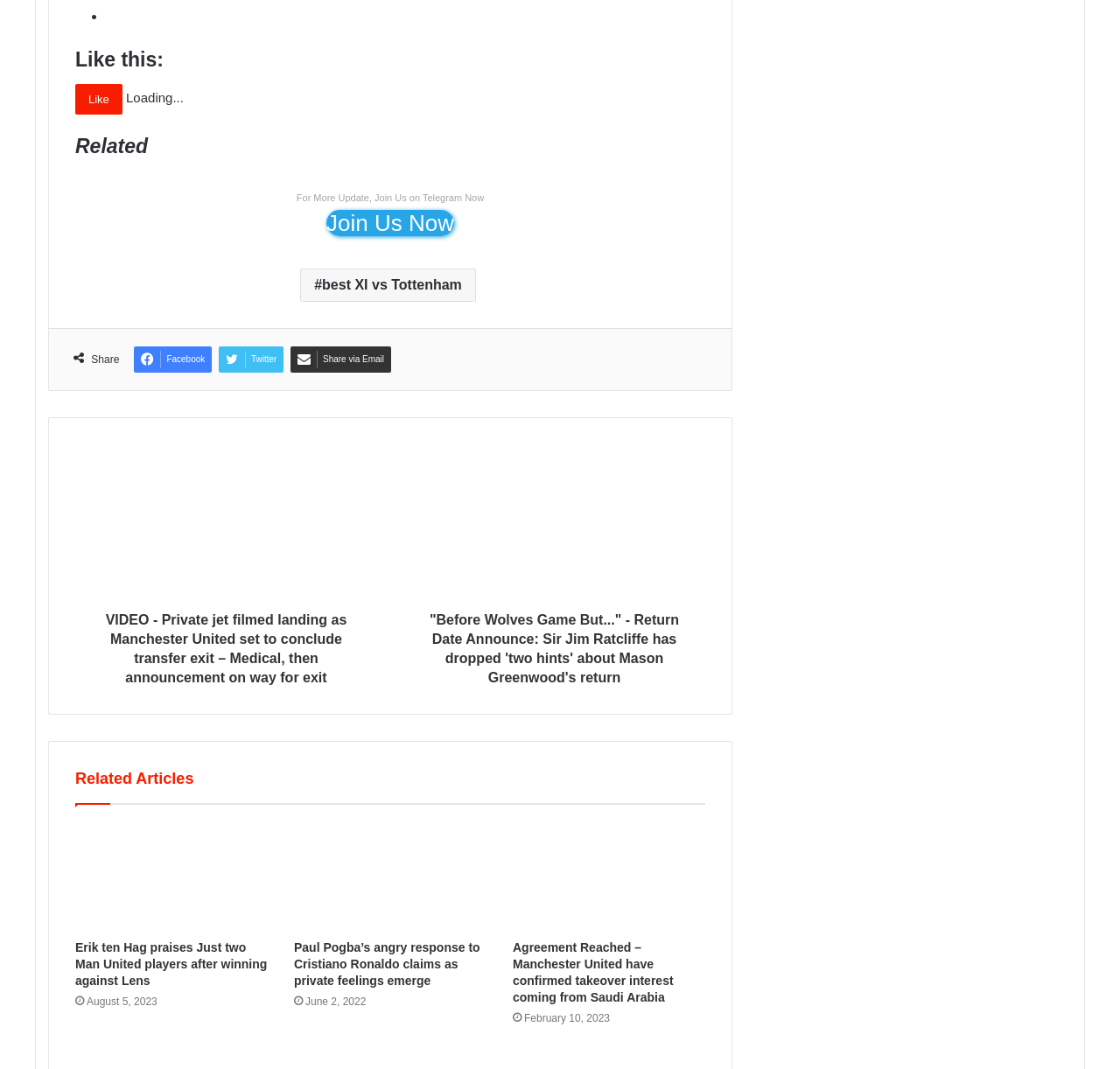Determine the bounding box coordinates of the region I should click to achieve the following instruction: "Read the article 'Agreement Reached – Manchester United have confirmed takeover interest coming from Saudi Arabia'". Ensure the bounding box coordinates are four float numbers between 0 and 1, i.e., [left, top, right, bottom].

[0.458, 0.879, 0.63, 0.941]